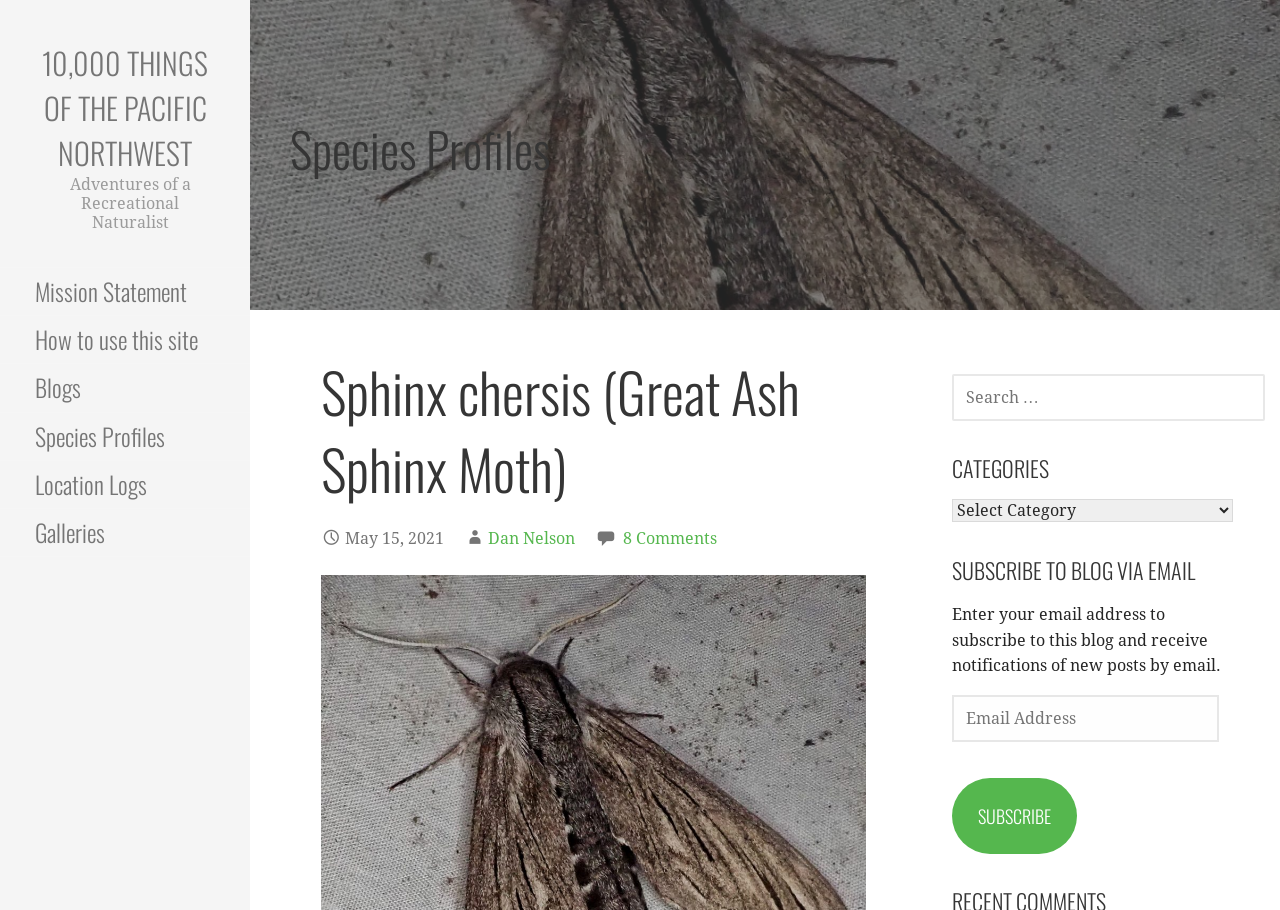What is the category section of the webpage?
Based on the image, please offer an in-depth response to the question.

The question is asking for the category section of the webpage. By looking at the webpage, we can see that there is a heading 'CATEGORIES' with a combobox below it, which indicates that this is the category section of the webpage.